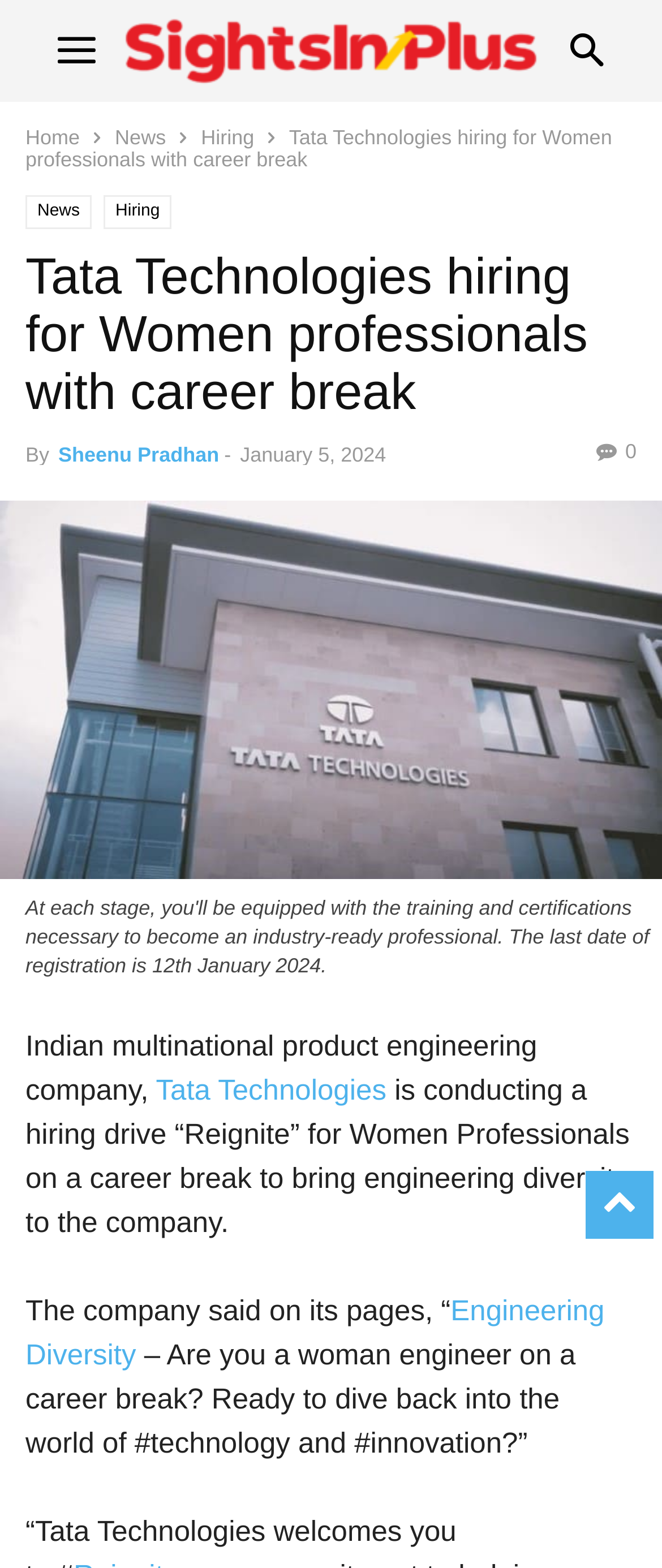Given the element description: "Home", predict the bounding box coordinates of the UI element it refers to, using four float numbers between 0 and 1, i.e., [left, top, right, bottom].

[0.038, 0.08, 0.121, 0.095]